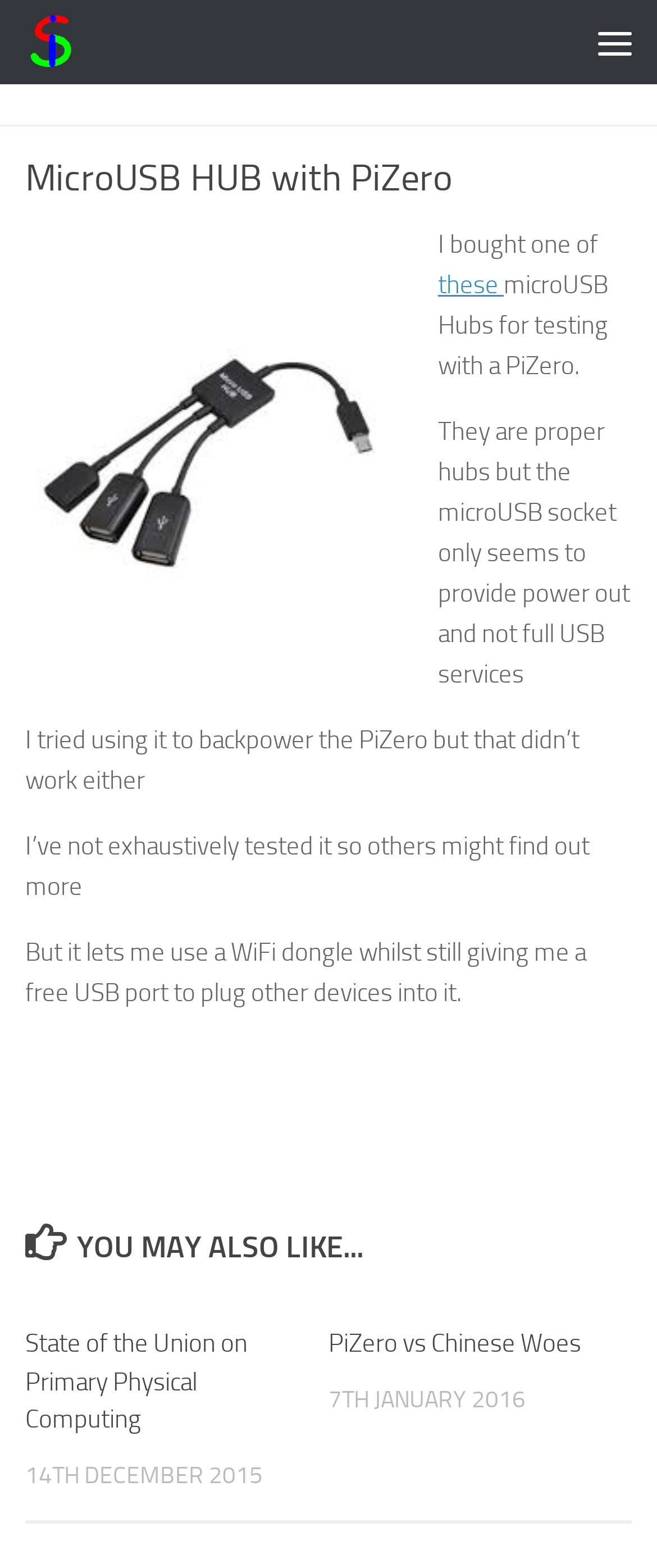Can you find and generate the webpage's heading?

MicroUSB HUB with PiZero